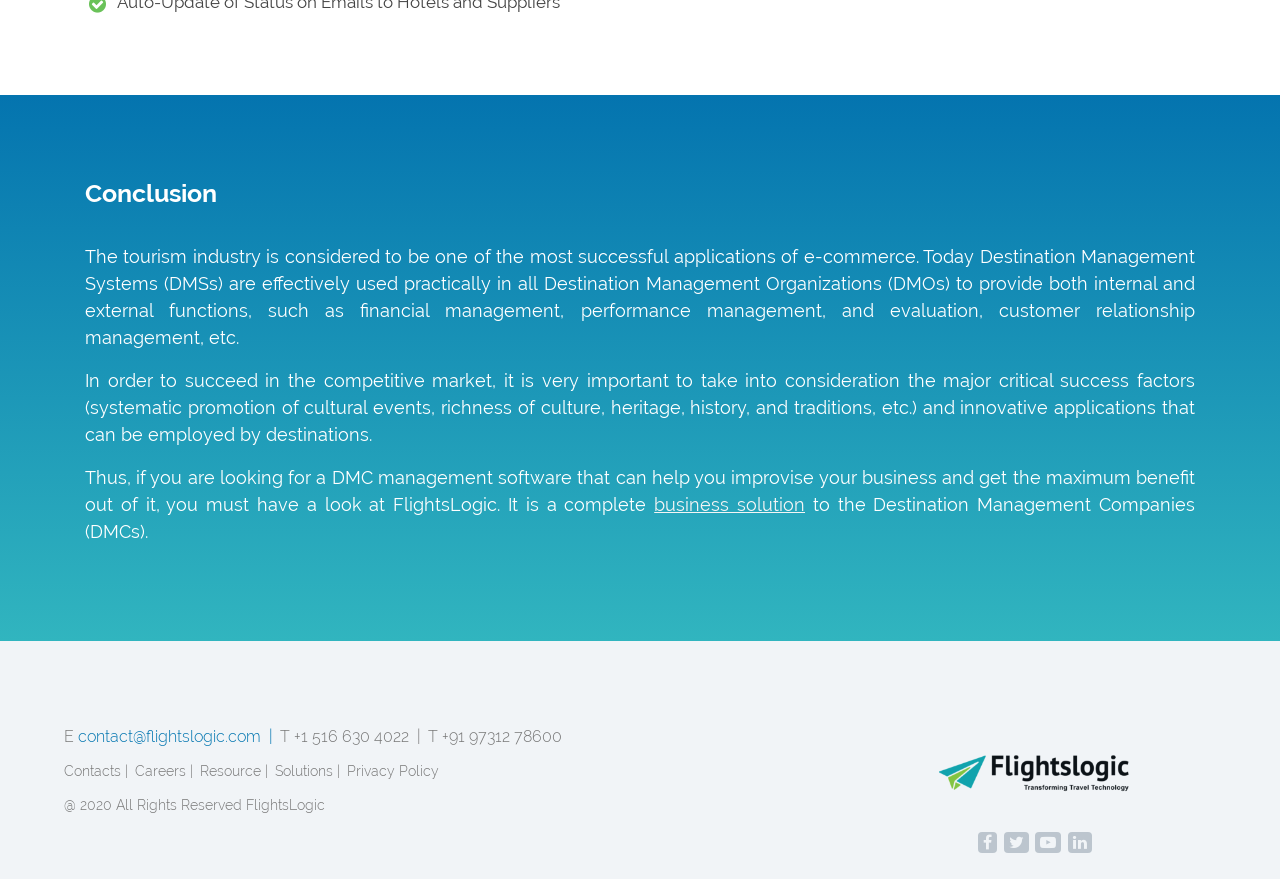Show the bounding box coordinates of the element that should be clicked to complete the task: "click the 'business solution' link".

[0.511, 0.561, 0.629, 0.585]